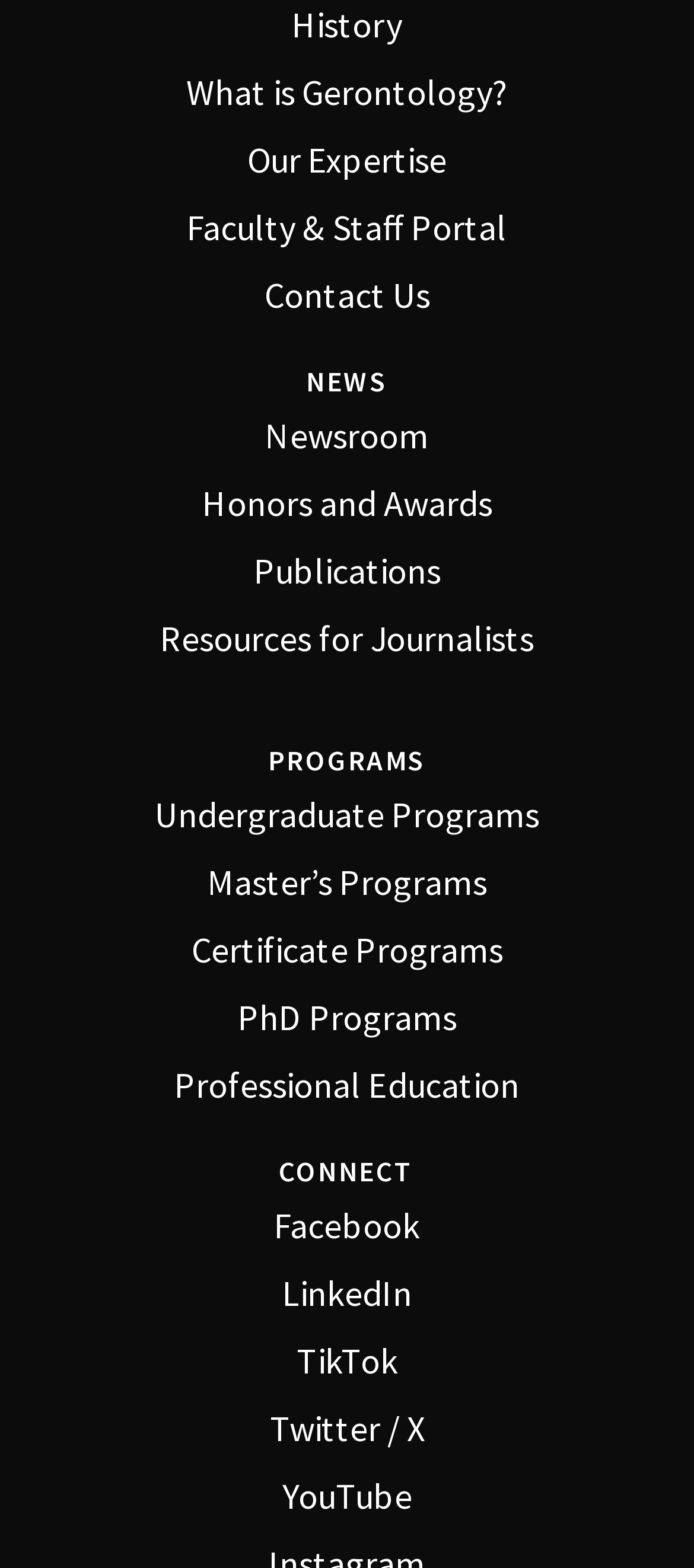What is the first link on the webpage?
Answer the question using a single word or phrase, according to the image.

What is Gerontology?